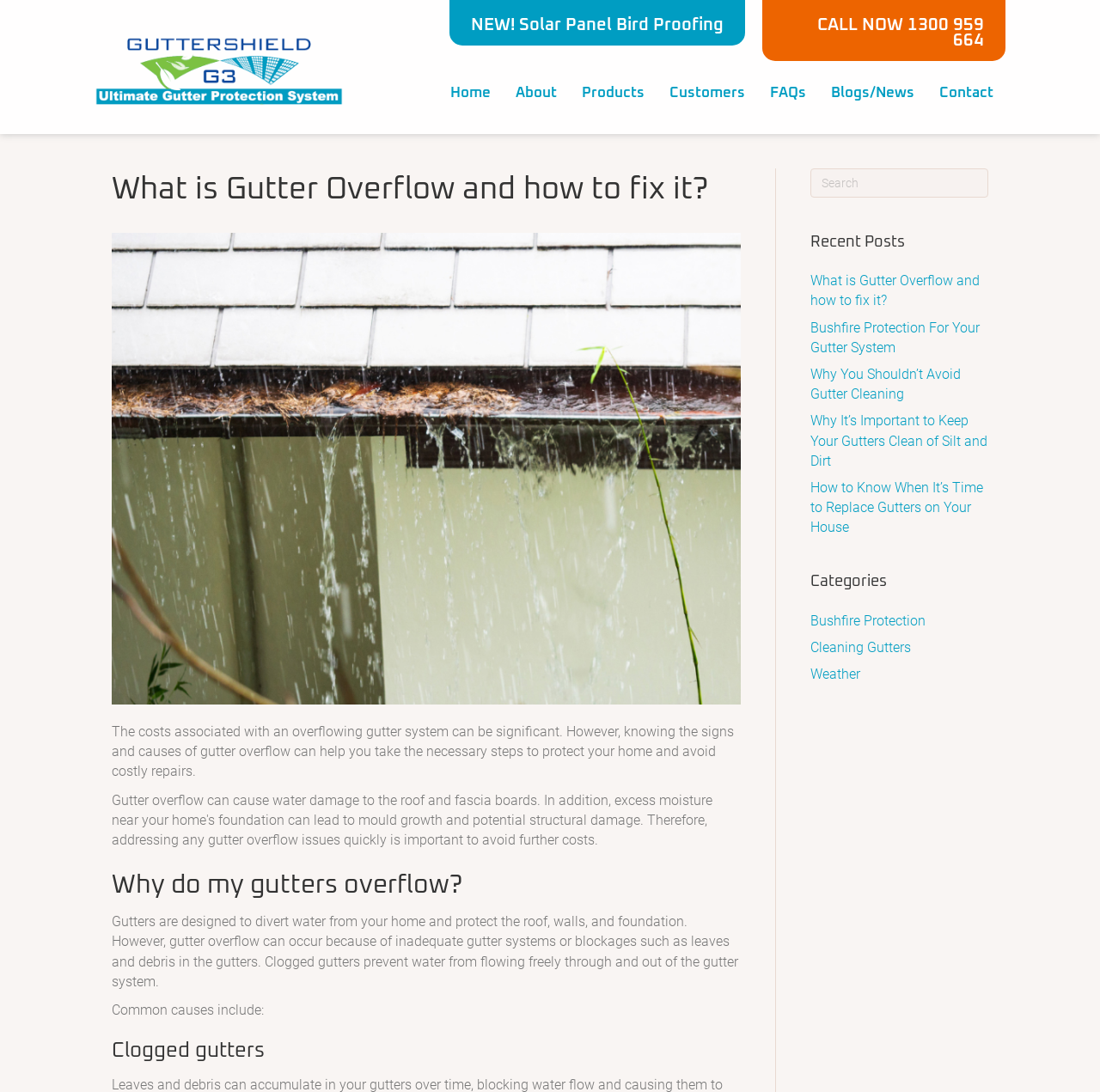Please identify the primary heading on the webpage and return its text.

What is Gutter Overflow and how to fix it?